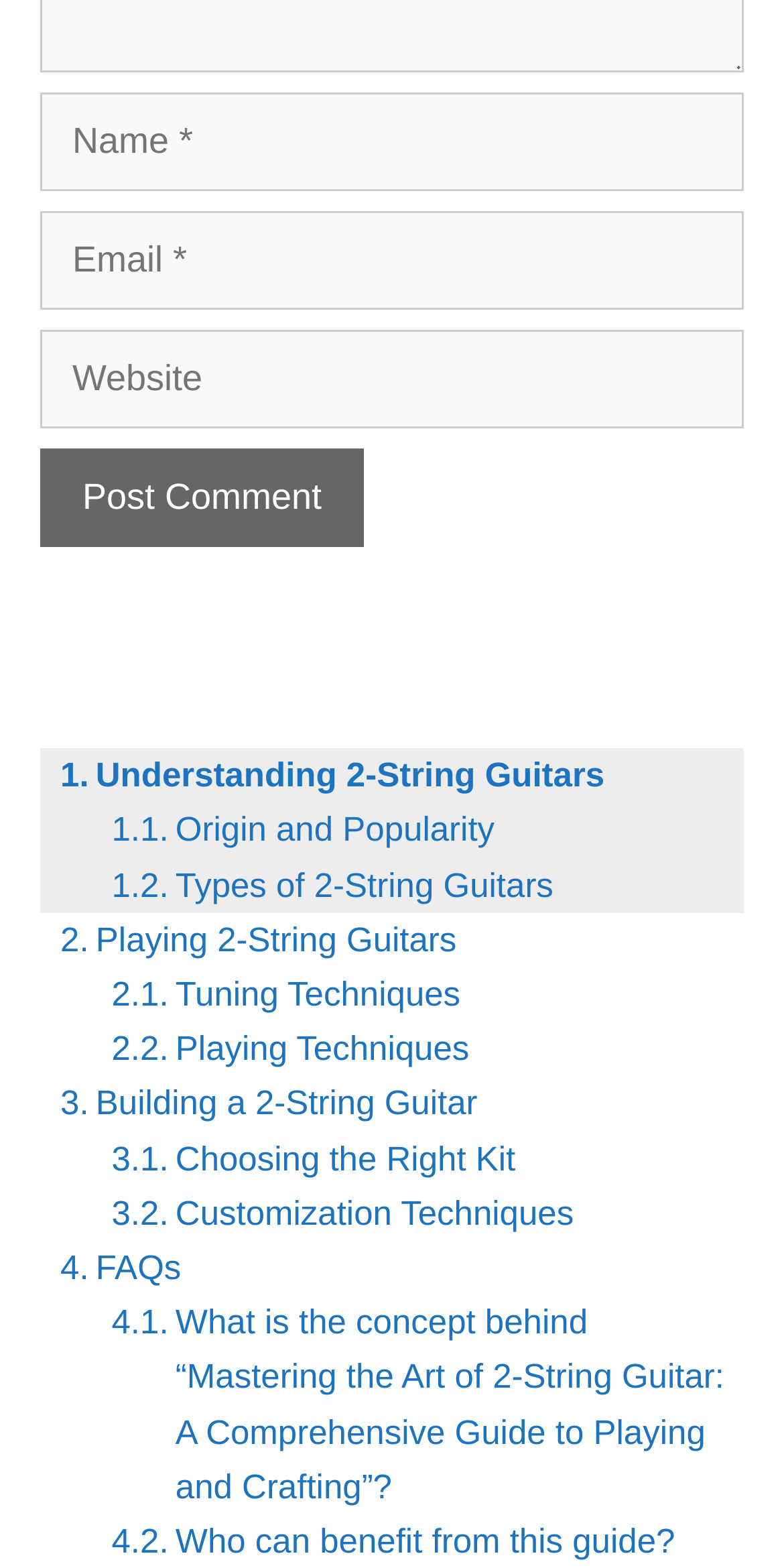Answer the following in one word or a short phrase: 
How many links are there?

11